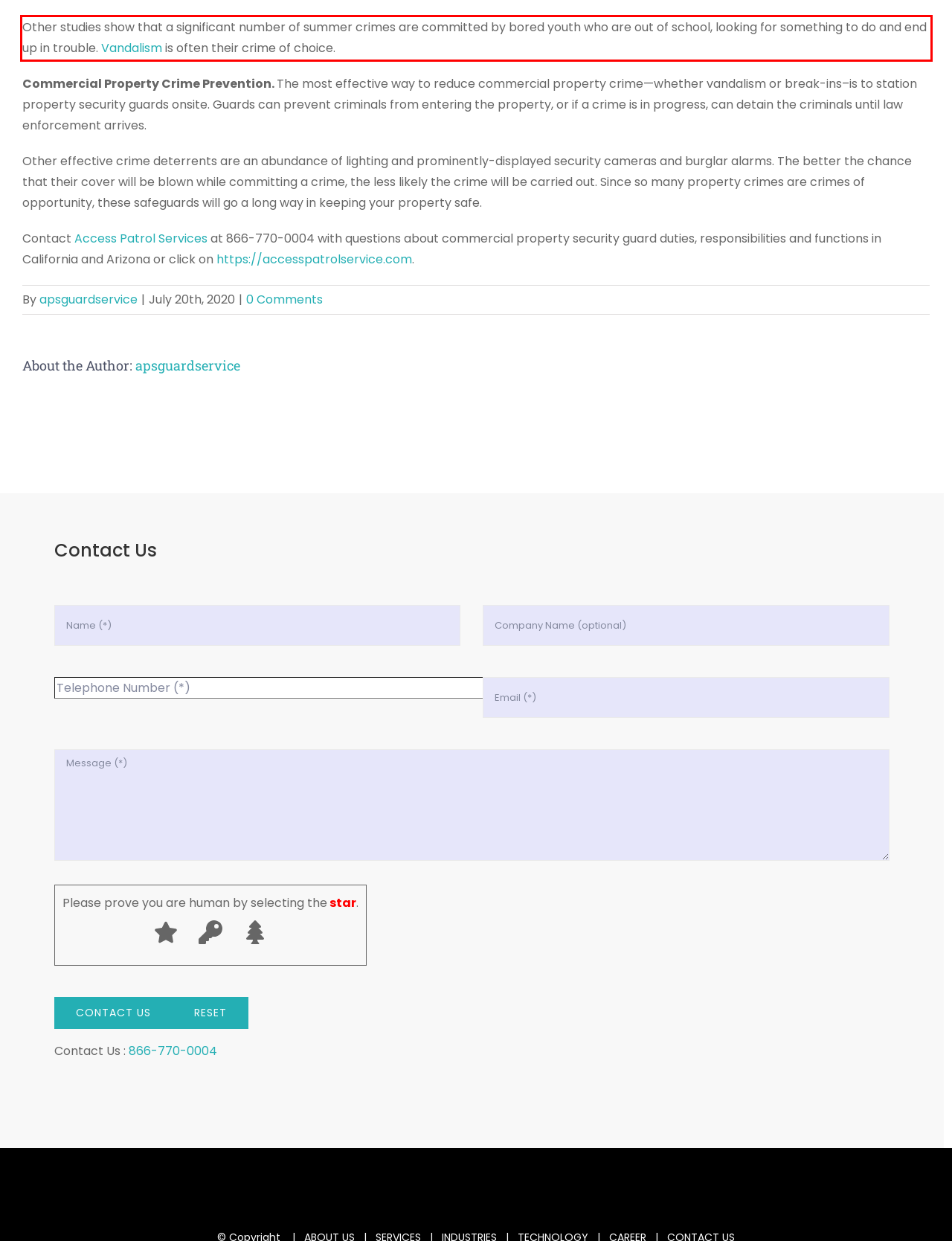Please recognize and transcribe the text located inside the red bounding box in the webpage image.

Other studies show that a significant number of summer crimes are committed by bored youth who are out of school, looking for something to do and end up in trouble. Vandalism is often their crime of choice.